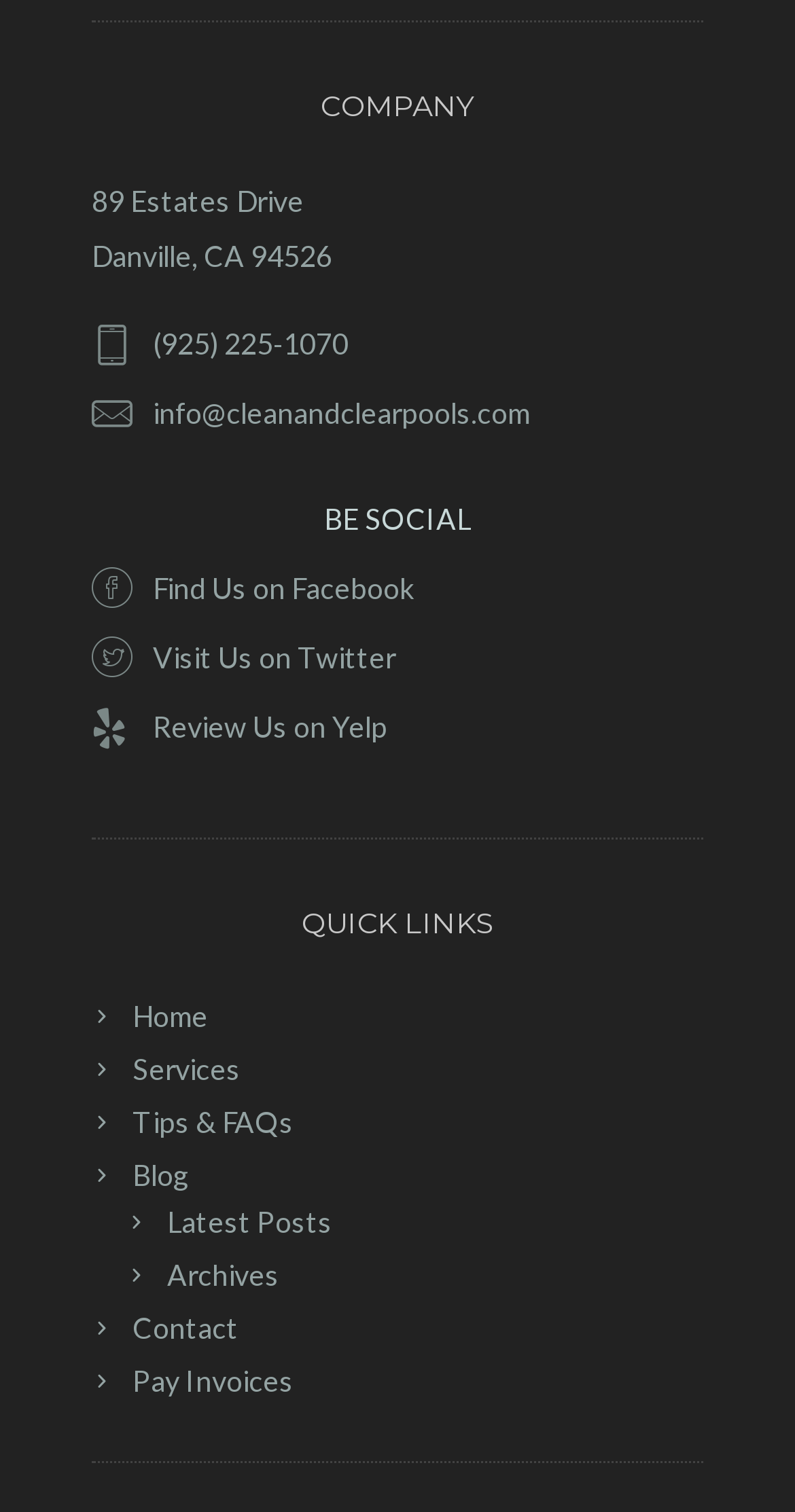Using the webpage screenshot, locate the HTML element that fits the following description and provide its bounding box: "Review Us on Yelp".

[0.192, 0.462, 0.487, 0.499]